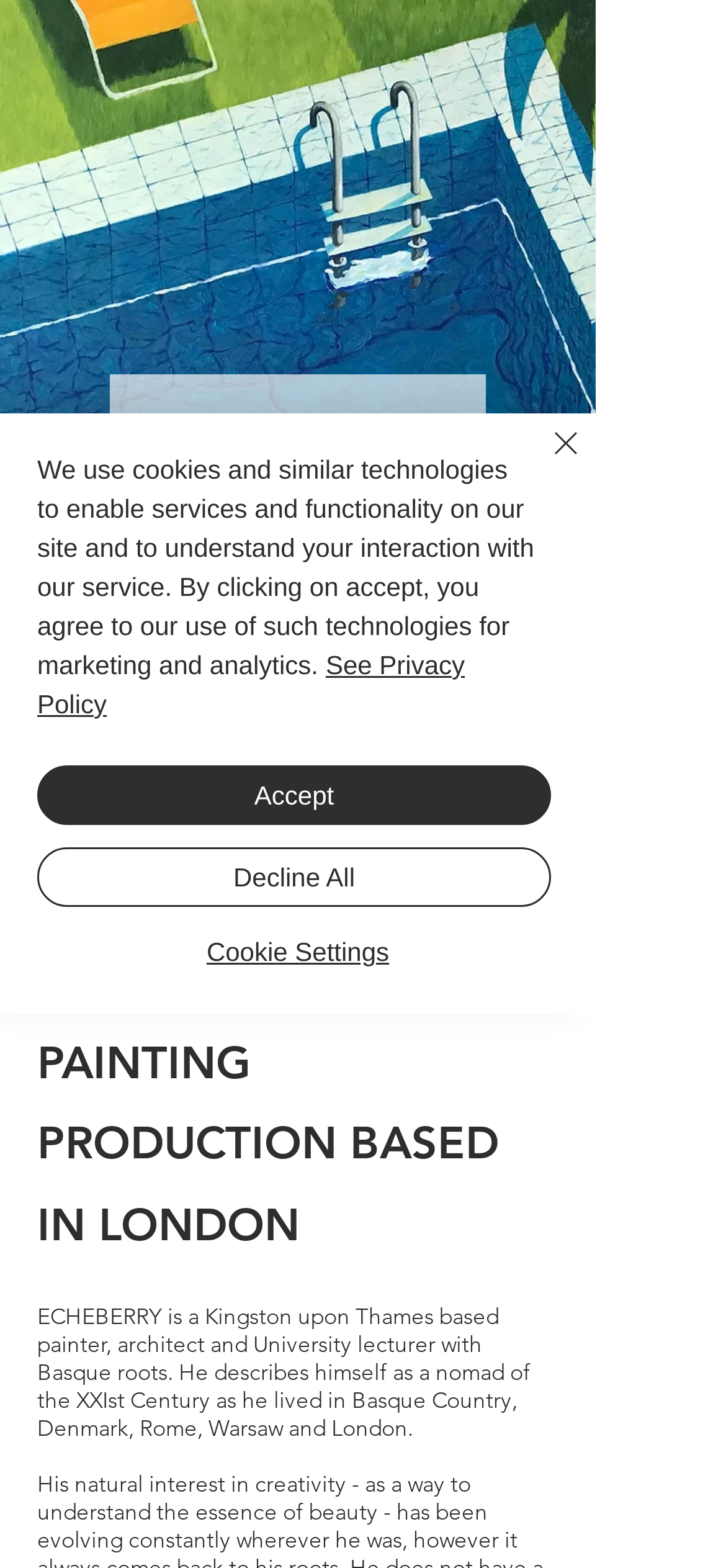What is the name of the image displayed on the slideshow?
Please respond to the question with a detailed and thorough explanation.

The image displayed on the slideshow is named 'IMG_1026.JPG', which is an image element located within the region 'Slideshow'.